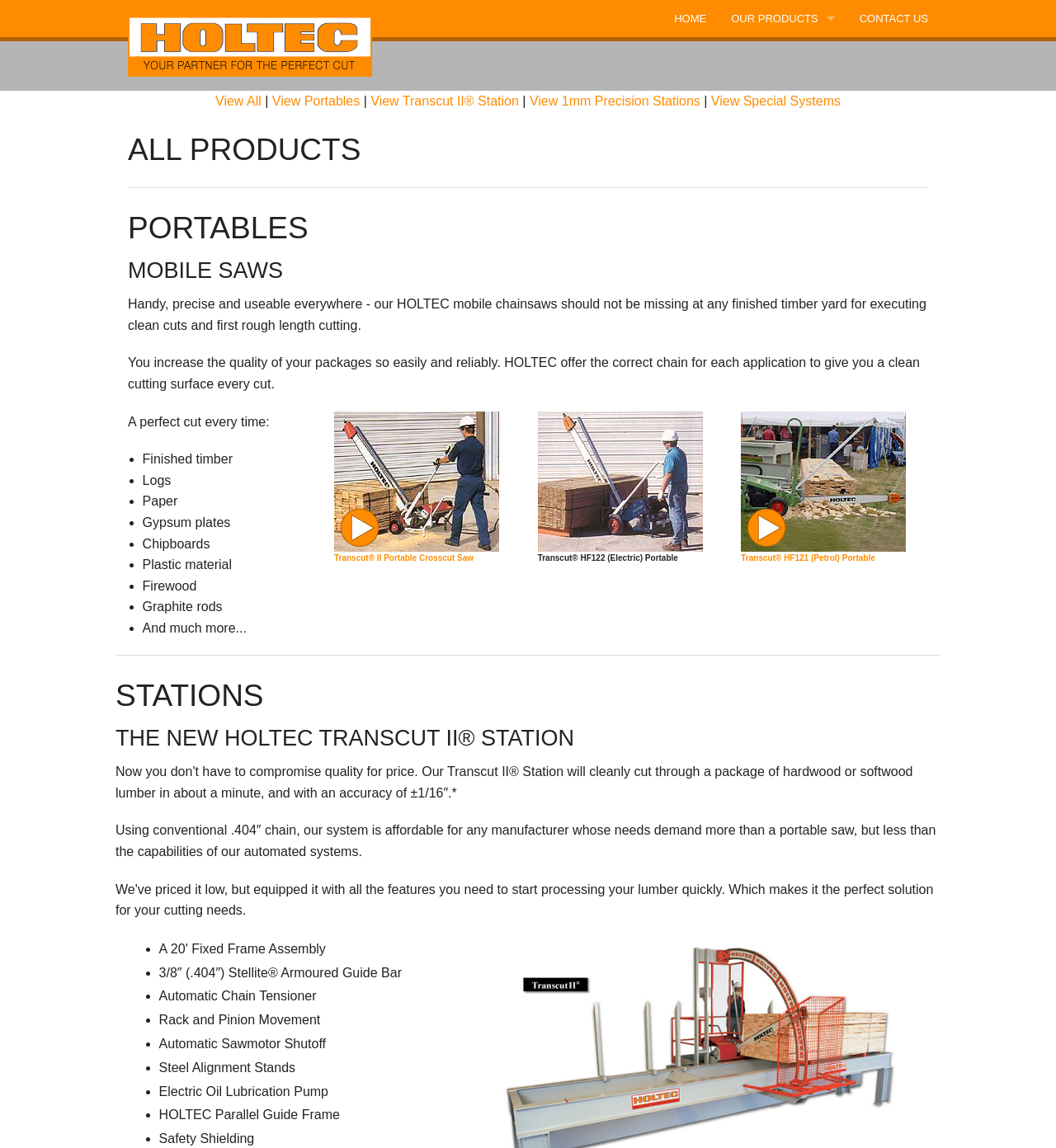Respond to the following question with a brief word or phrase:
What is the purpose of HOLTEC mobile chainsaws?

Executing clean cuts and first rough length cutting